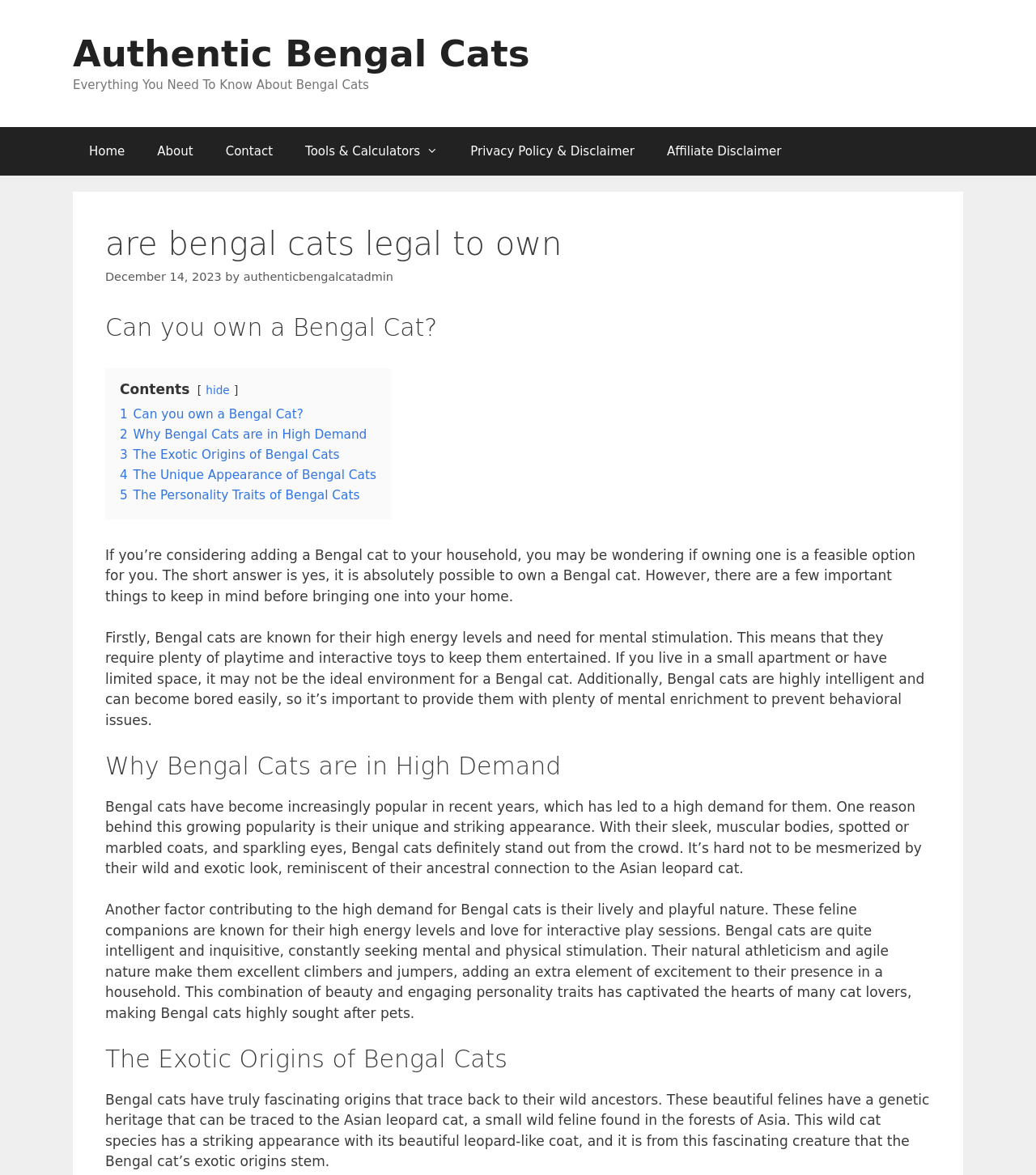What is a characteristic of Bengal cats?
Relying on the image, give a concise answer in one word or a brief phrase.

High energy levels